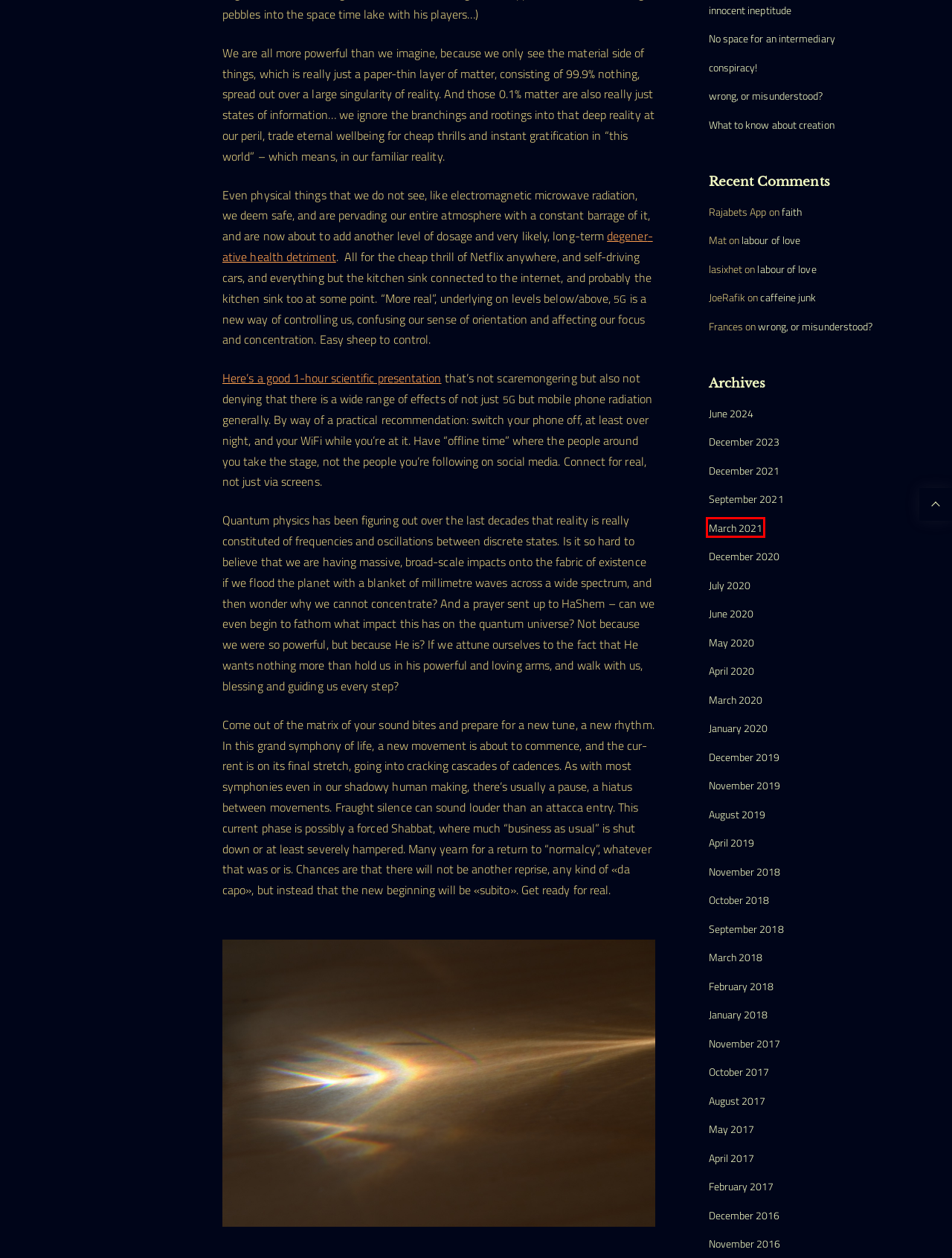Review the screenshot of a webpage that includes a red bounding box. Choose the webpage description that best matches the new webpage displayed after clicking the element within the bounding box. Here are the candidates:
A. October 2018 - Boon to the Planet
B. June 2024 - Boon to the Planet
C. April 2019 - Boon to the Planet
D. September 2021 - Boon to the Planet
E. March 2021 - Boon to the Planet
F. innocent ineptitude - Boon to the Planet
G. April 2020 - Boon to the Planet
H. May 2020 - Boon to the Planet

E